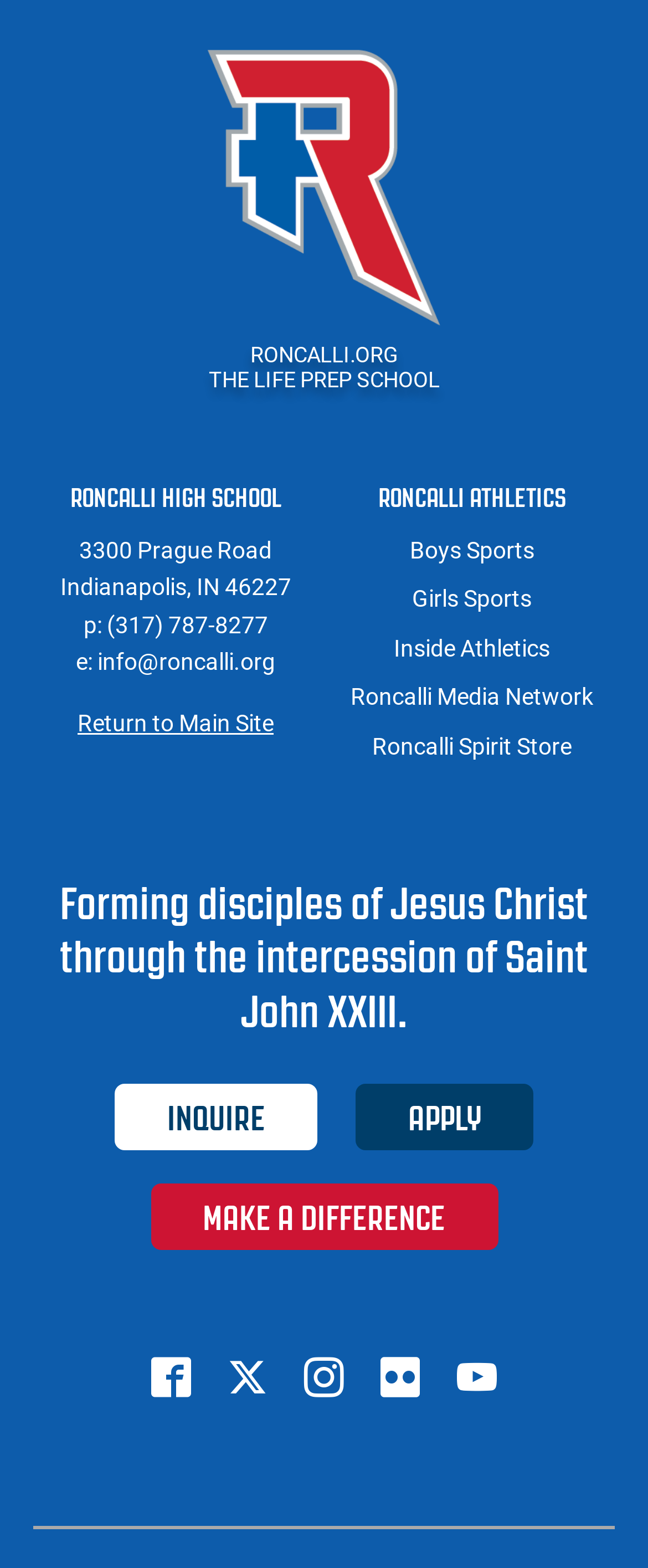What is the school's email address?
Please respond to the question thoroughly and include all relevant details.

I found the email address by looking at the contact information section of the webpage, where it is listed as 'e: info@roncalli.org'.